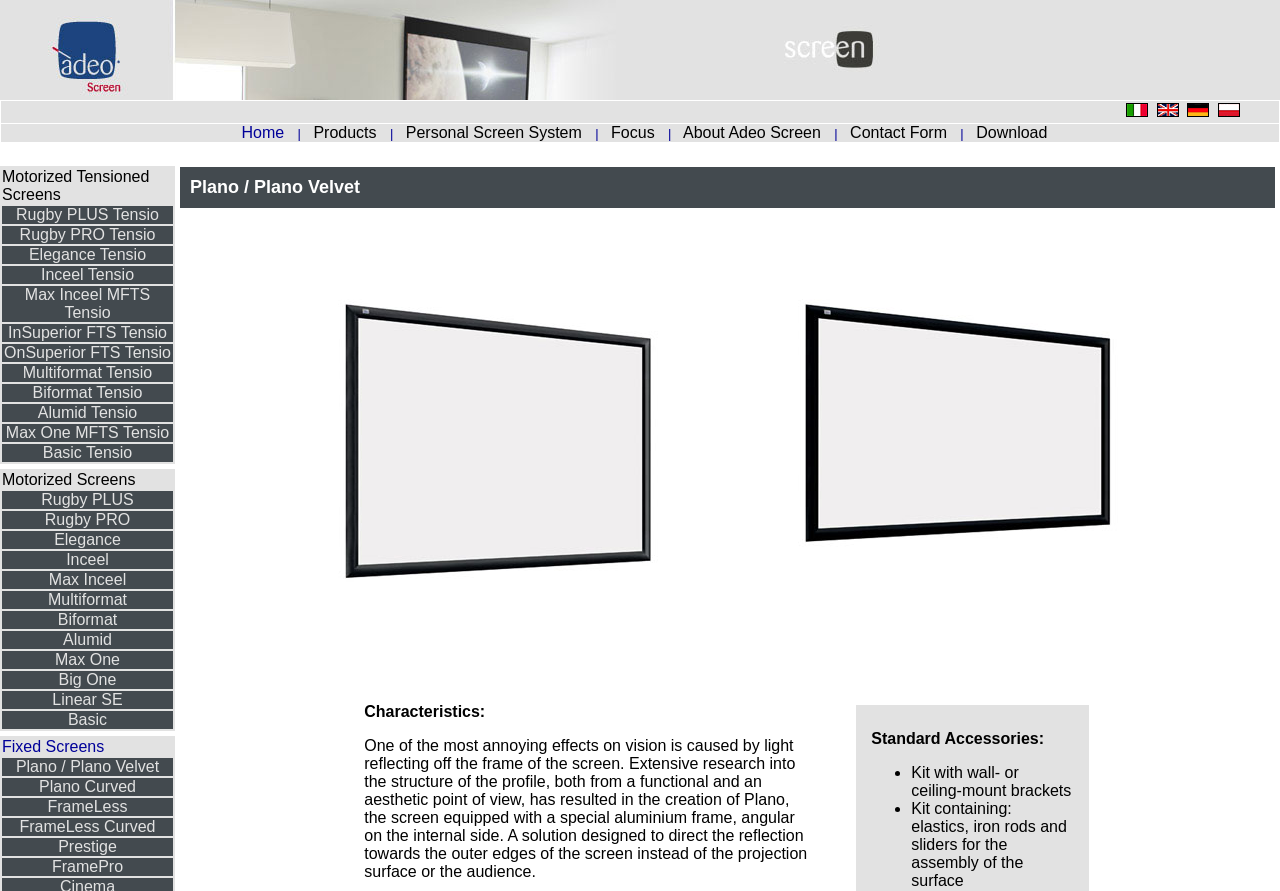Find the bounding box coordinates of the element to click in order to complete this instruction: "View Motorized Tensioned Screens". The bounding box coordinates must be four float numbers between 0 and 1, denoted as [left, top, right, bottom].

[0.002, 0.189, 0.117, 0.228]